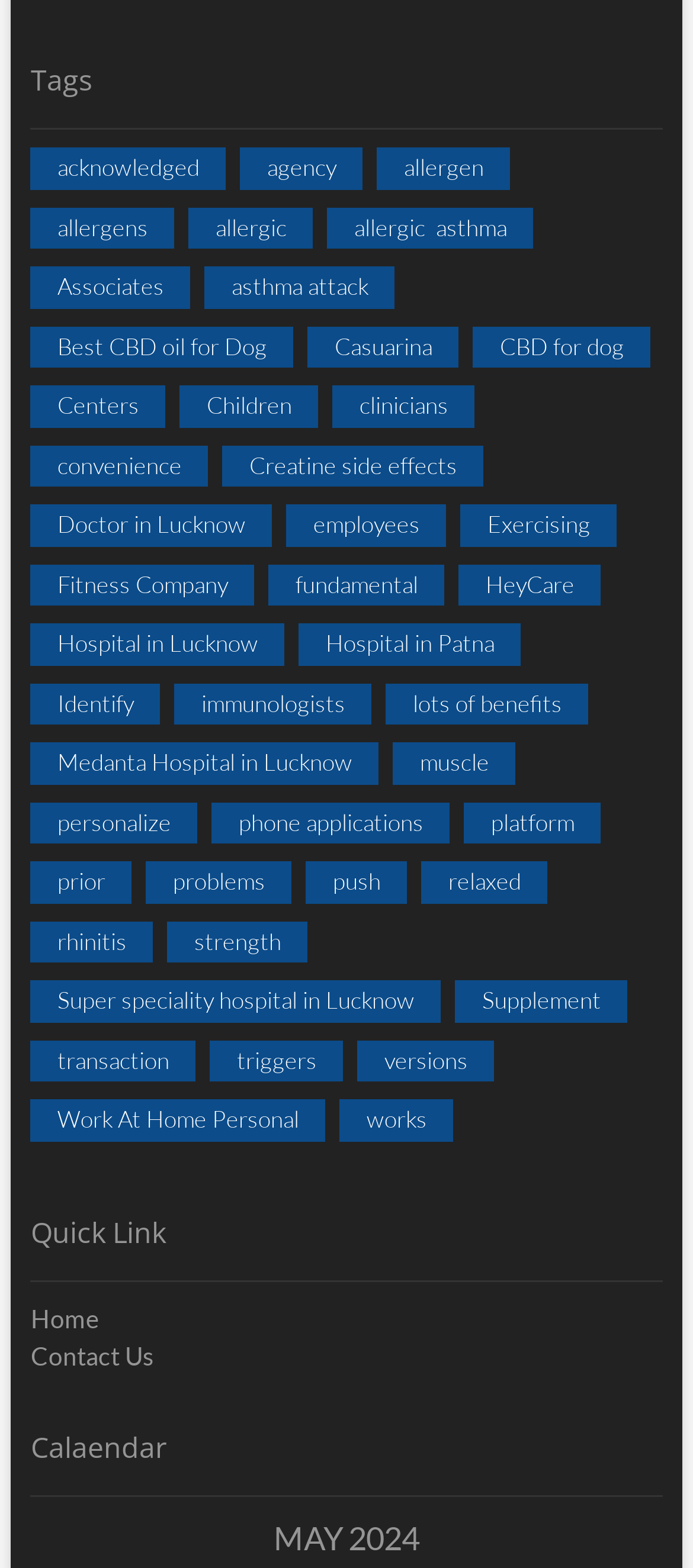Using the information in the image, give a detailed answer to the following question: How many complementary elements are there on the webpage?

I identified two complementary elements on the webpage, one above the 'Tags' heading and one below the 'Quick Link' heading.